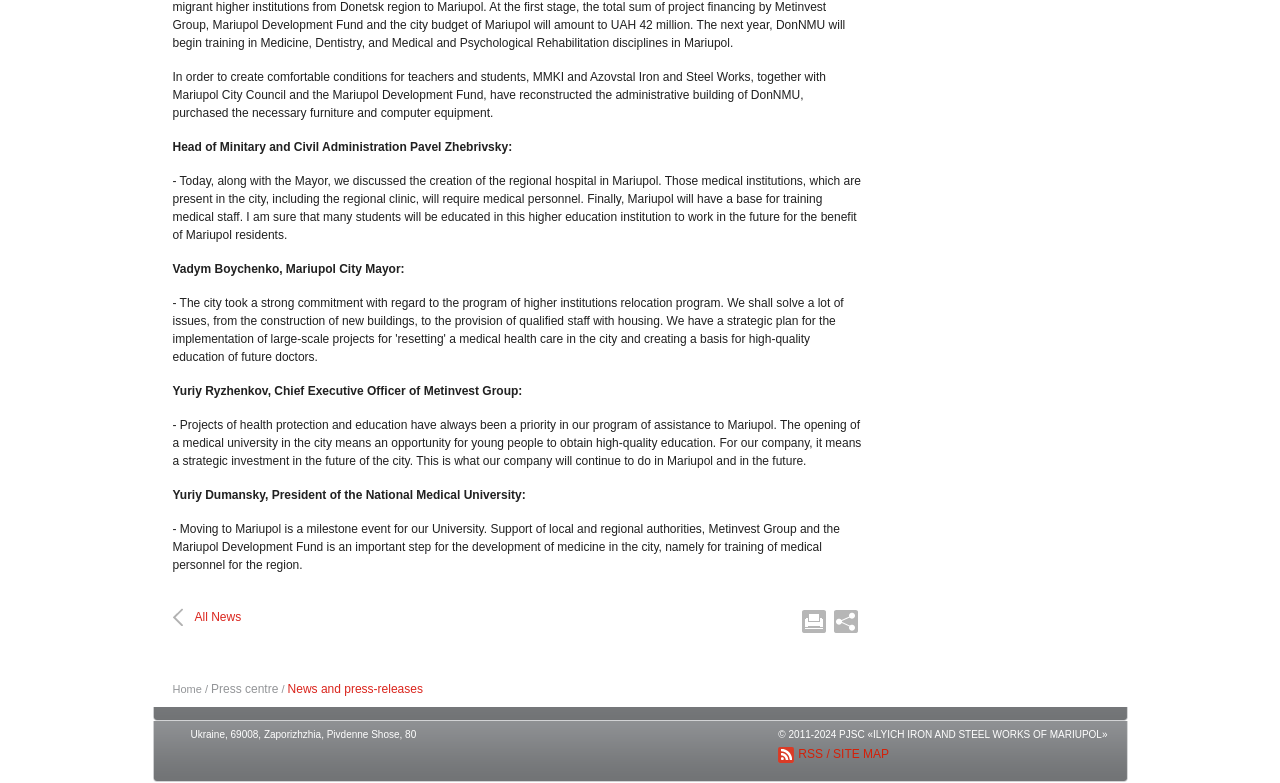Extract the bounding box coordinates for the described element: "RSS". The coordinates should be represented as four float numbers between 0 and 1: [left, top, right, bottom].

[0.608, 0.954, 0.643, 0.972]